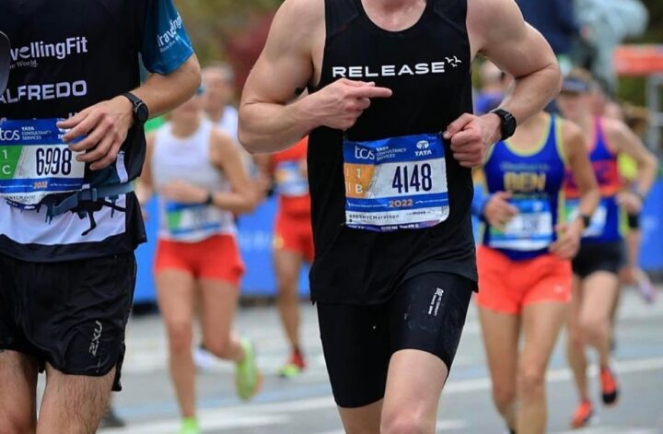Utilize the details in the image to thoroughly answer the following question: What is the event depicted in the image?

The image captures a moment from the 2022 TCS New York City Marathon, showcasing several runners competing on a bustling city street, with the atmosphere charged with energy and determination.